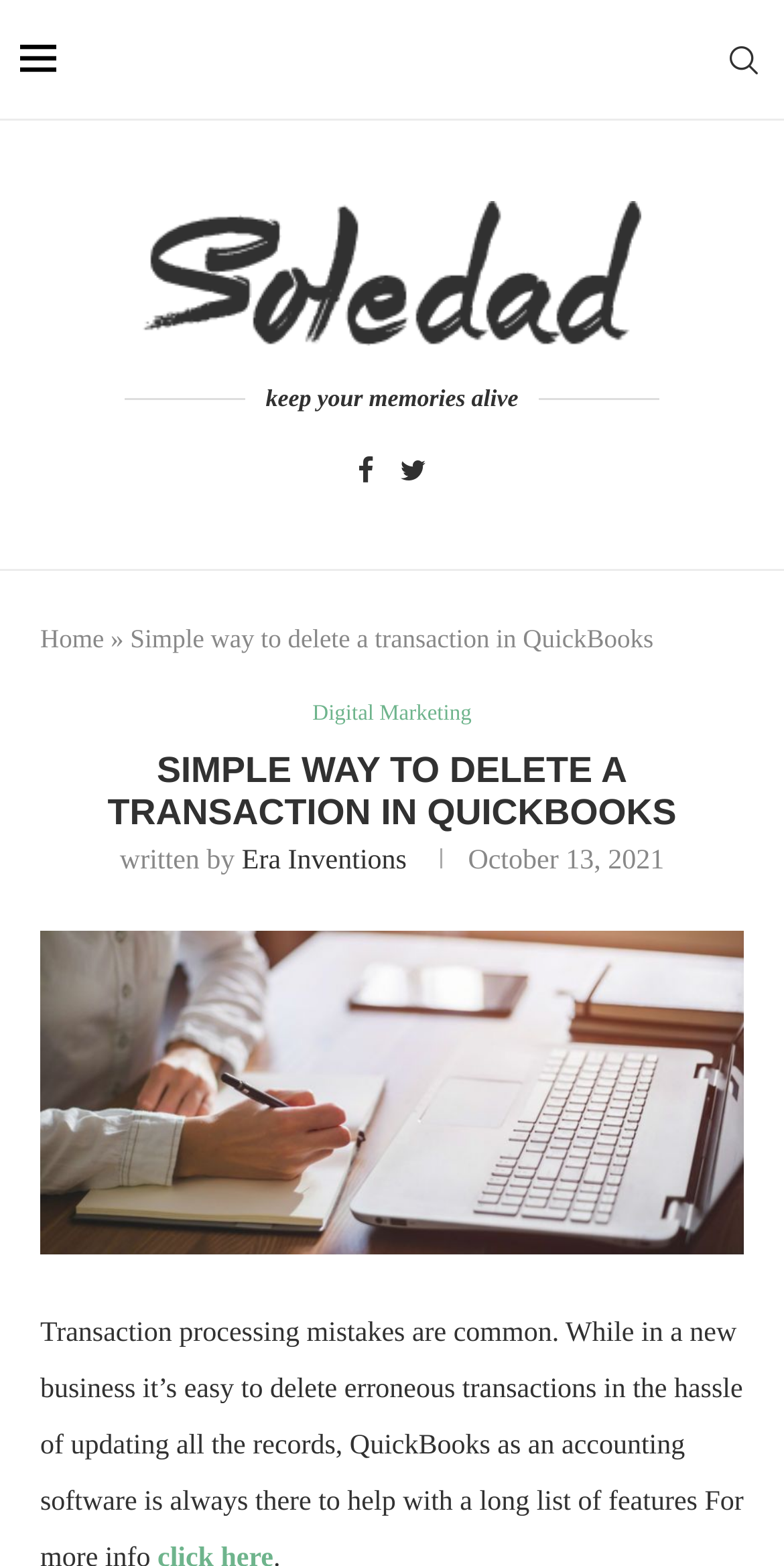When was the article published?
Look at the image and provide a short answer using one word or a phrase.

October 13, 2021